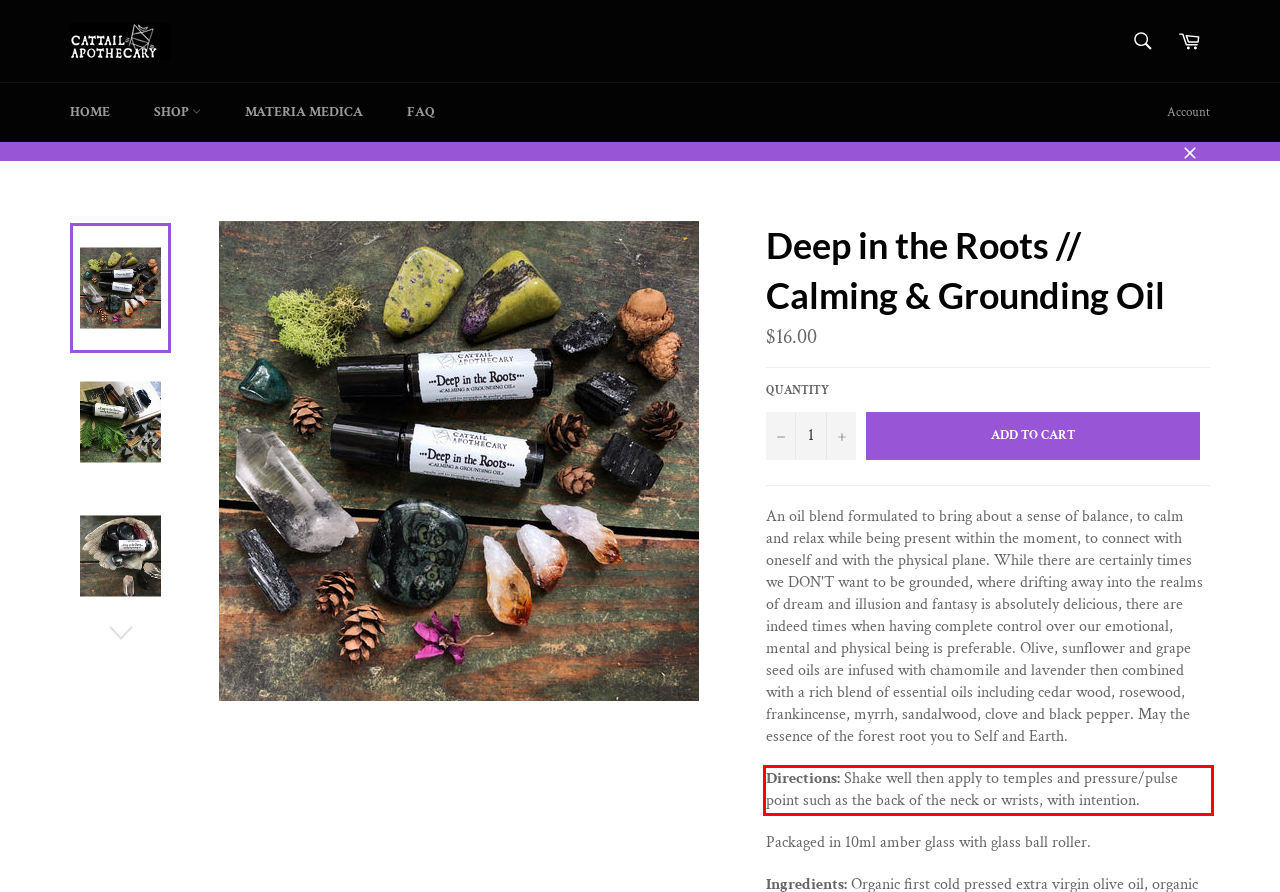Review the screenshot of the webpage and recognize the text inside the red rectangle bounding box. Provide the extracted text content.

Directions: Shake well then apply to temples and pressure/pulse point such as the back of the neck or wrists, with intention.